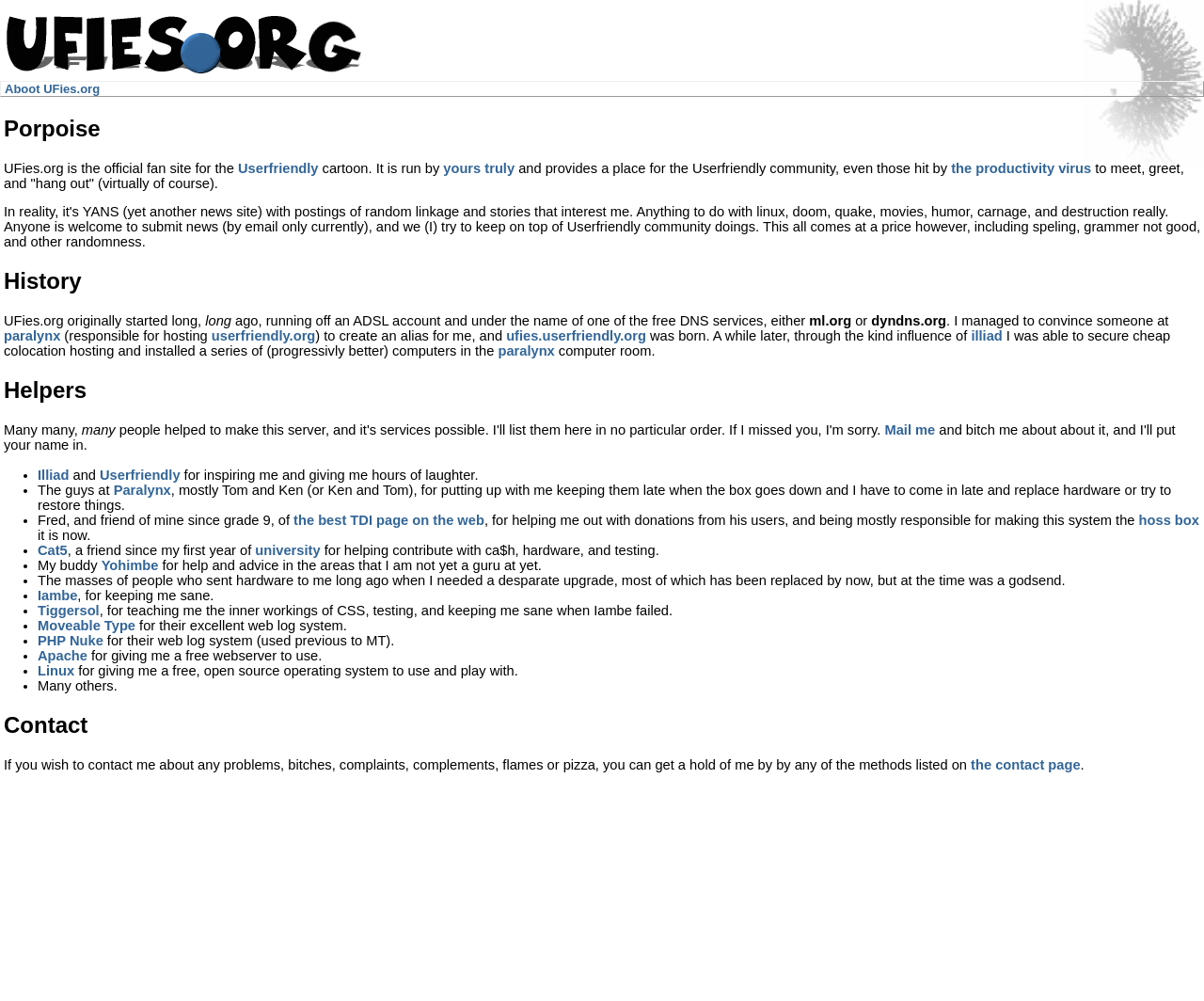Please locate the bounding box coordinates of the element's region that needs to be clicked to follow the instruction: "Click on the 'HOME' link". The bounding box coordinates should be provided as four float numbers between 0 and 1, i.e., [left, top, right, bottom].

None